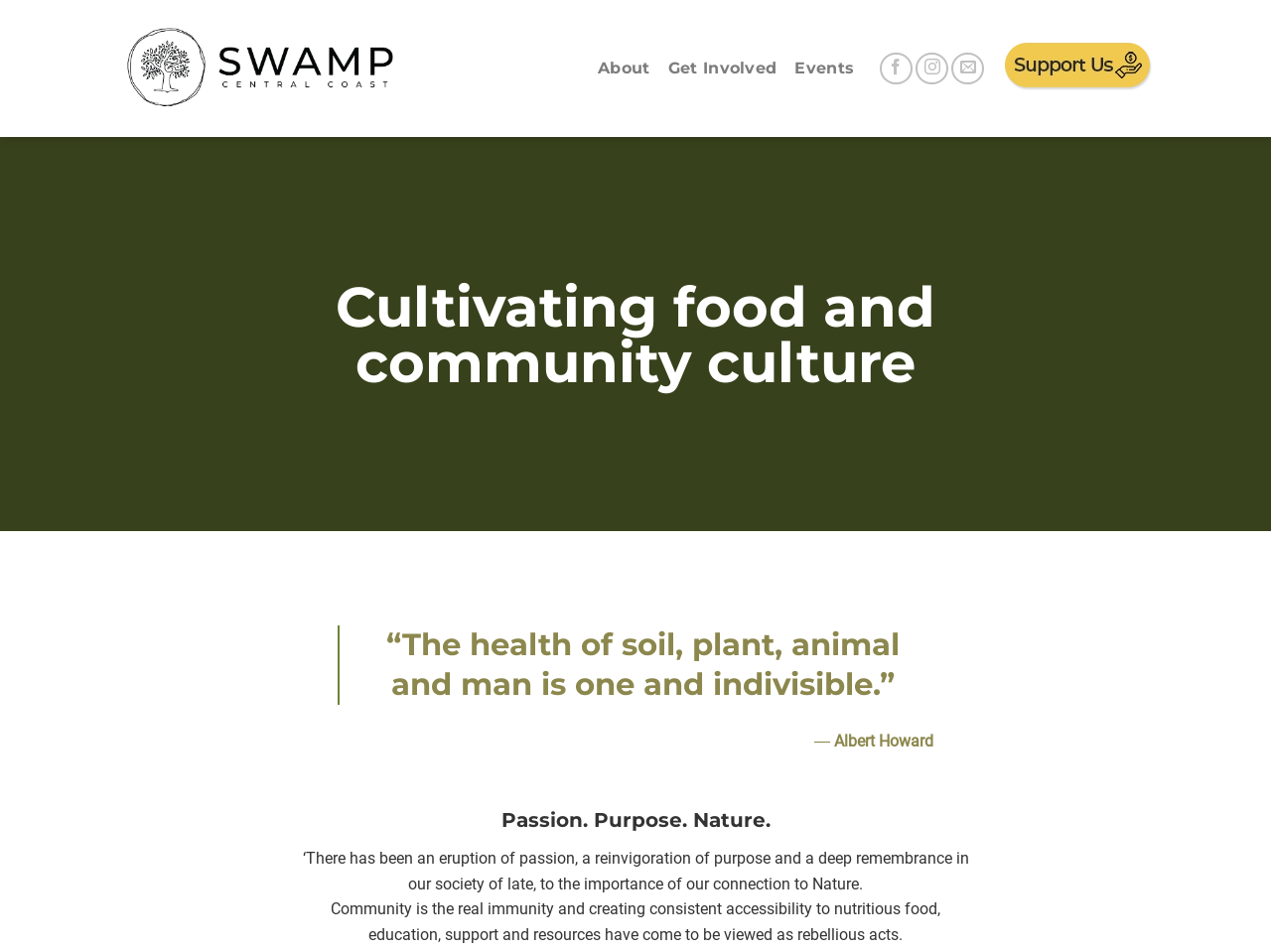Give a short answer using one word or phrase for the question:
What is the quote about health and nature?

“The health of soil, plant, animal and man is one and indivisible.”